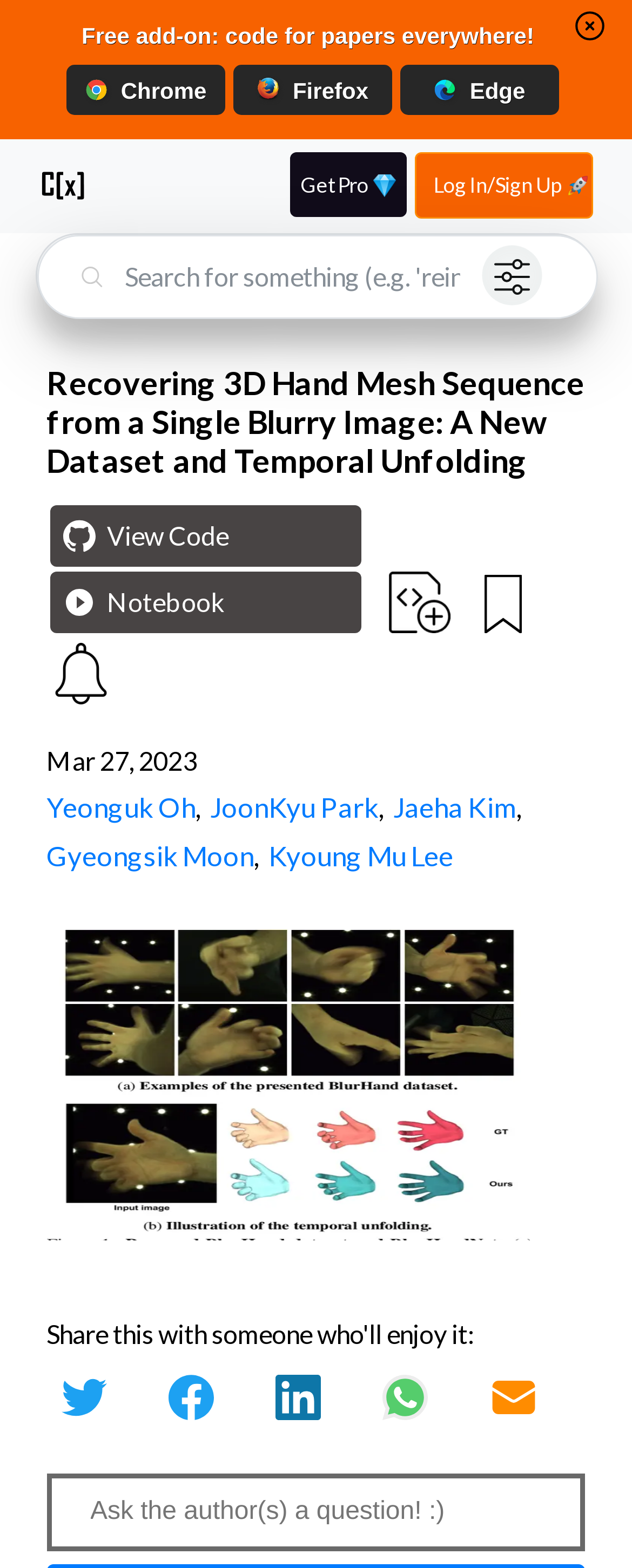Find the bounding box coordinates of the area to click in order to follow the instruction: "Search for something".

[0.192, 0.15, 0.727, 0.202]